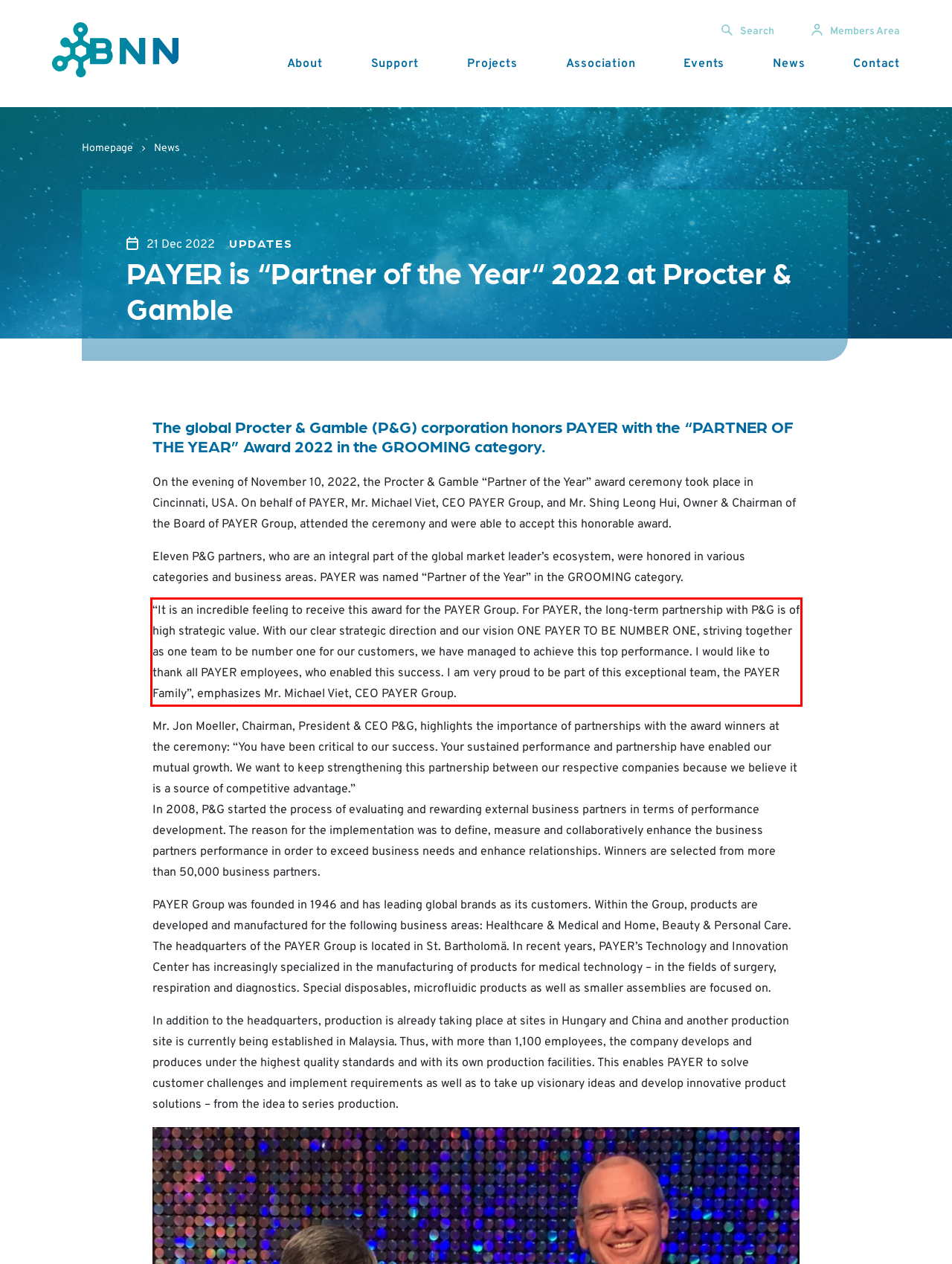Analyze the screenshot of a webpage where a red rectangle is bounding a UI element. Extract and generate the text content within this red bounding box.

“It is an incredible feeling to receive this award for the PAYER Group. For PAYER, the long-term partnership with P&G is of high strategic value. With our clear strategic direction and our vision ONE PAYER TO BE NUMBER ONE, striving together as one team to be number one for our customers, we have managed to achieve this top performance. I would like to thank all PAYER employees, who enabled this success. I am very proud to be part of this exceptional team, the PAYER Family”, emphasizes Mr. Michael Viet, CEO PAYER Group.